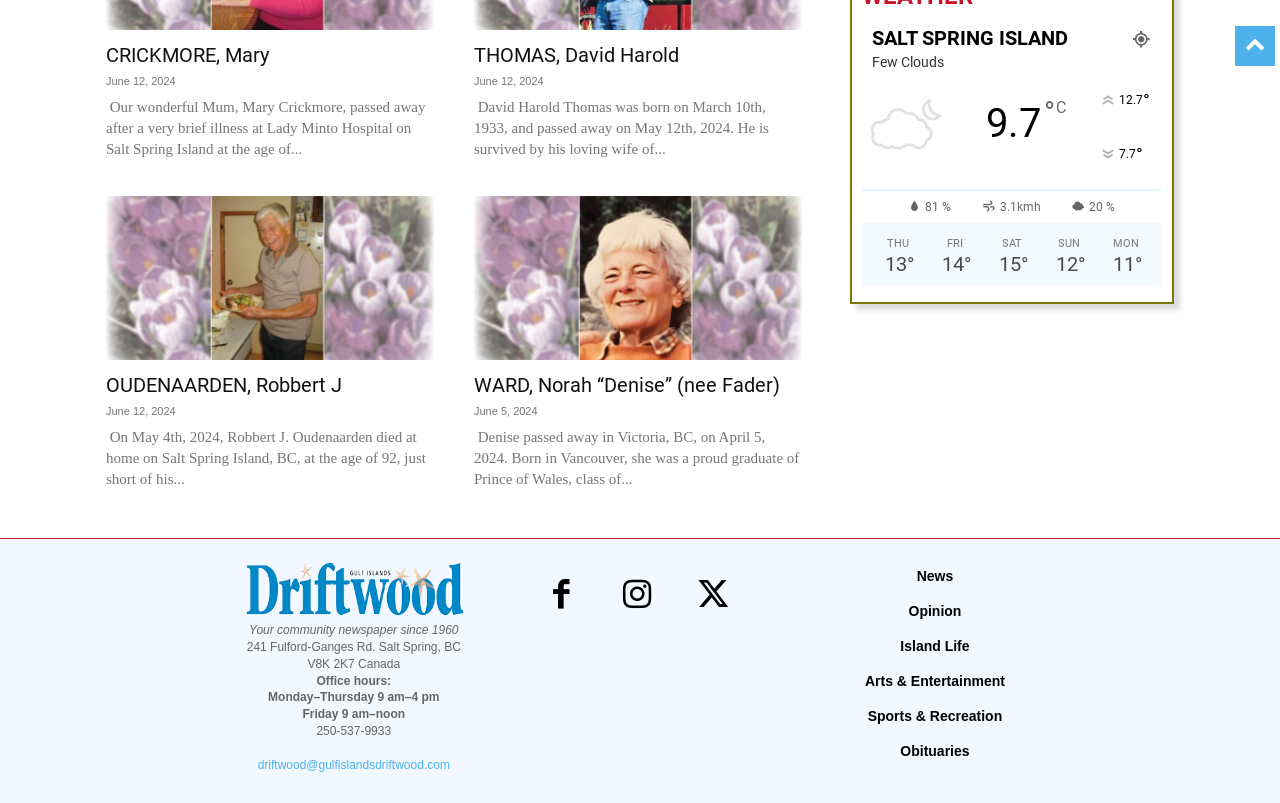Please determine the bounding box coordinates of the clickable area required to carry out the following instruction: "Contact via email". The coordinates must be four float numbers between 0 and 1, represented as [left, top, right, bottom].

[0.201, 0.943, 0.351, 0.961]